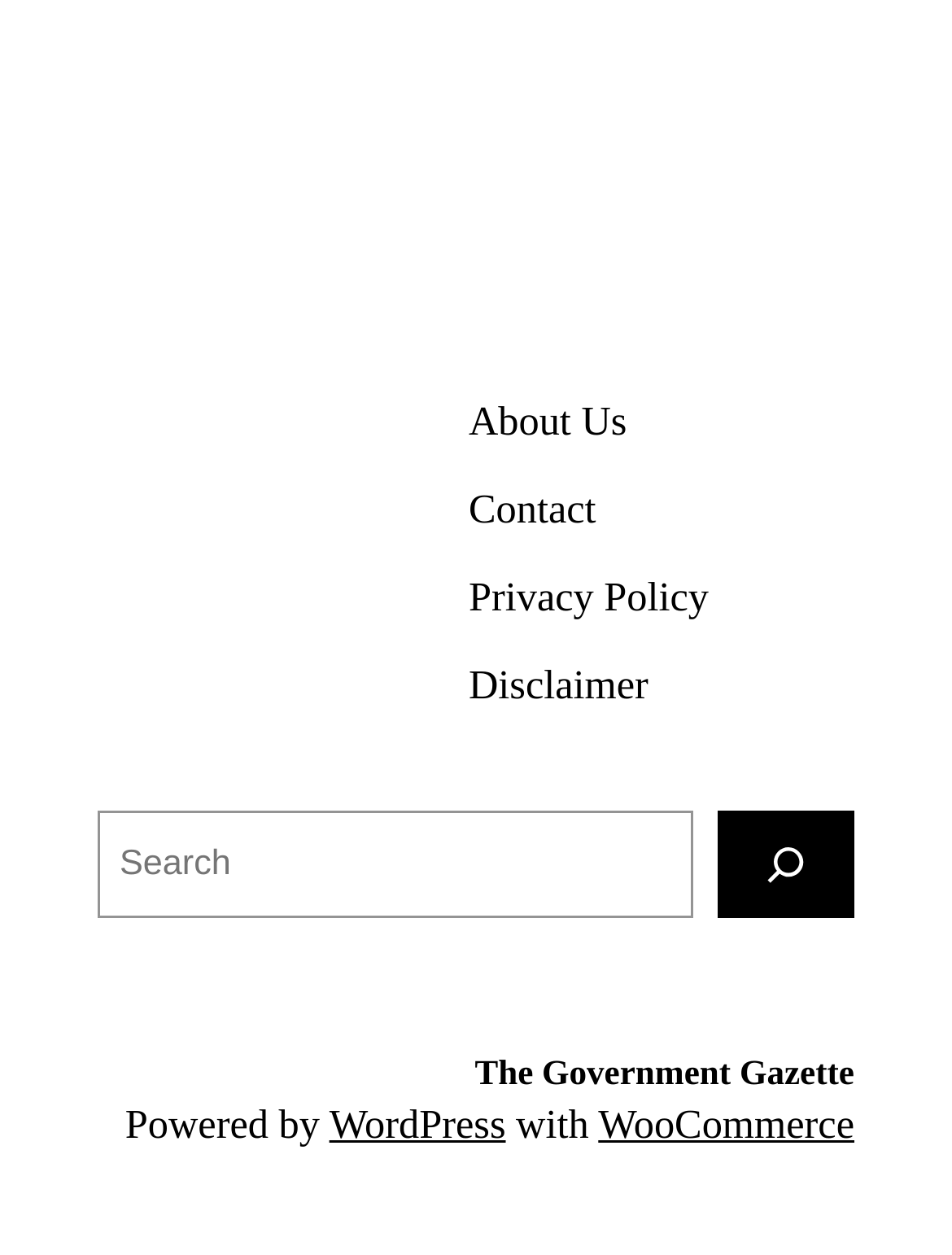How many links are there in the top section?
Give a one-word or short phrase answer based on the image.

5